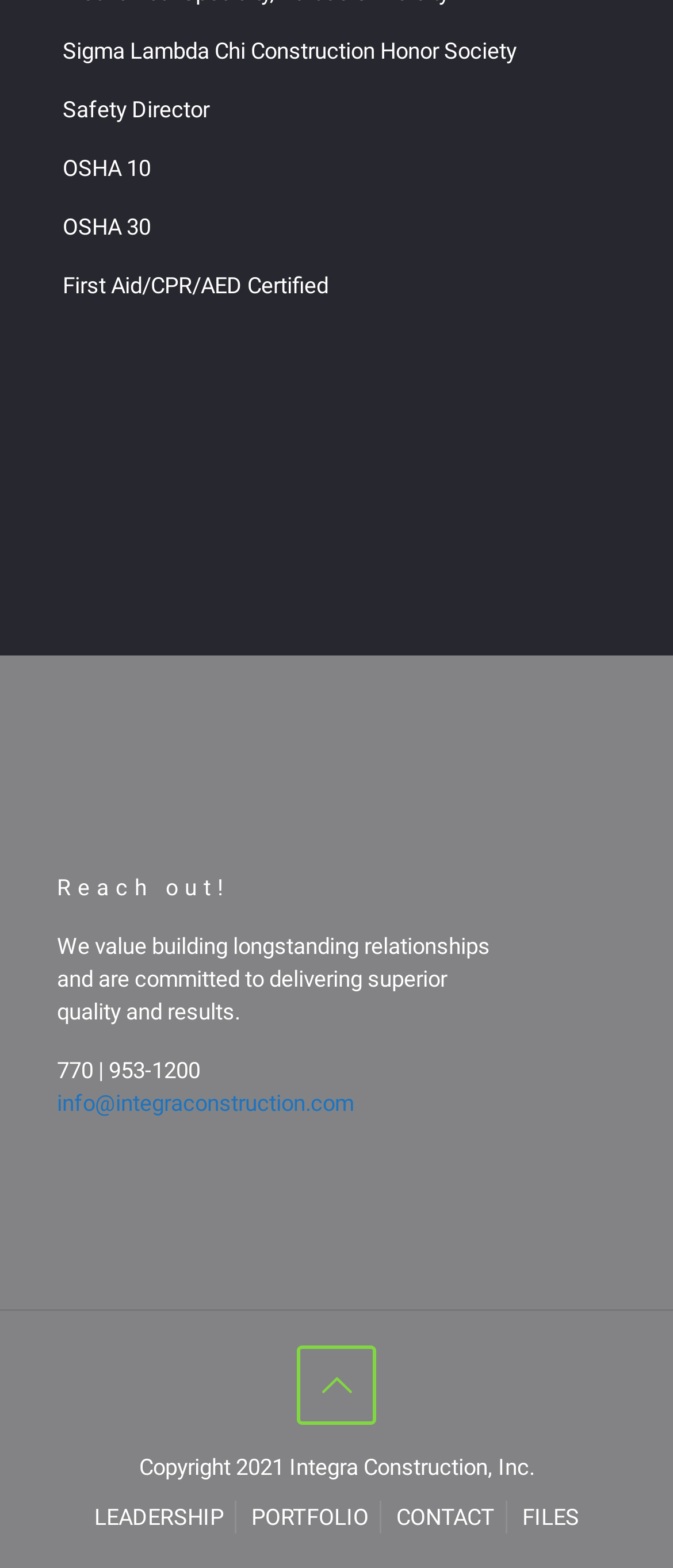What is the icon on the webpage?
Answer the question with a detailed and thorough explanation.

I found the icon by looking at the link element with the text '' which is located on the webpage.